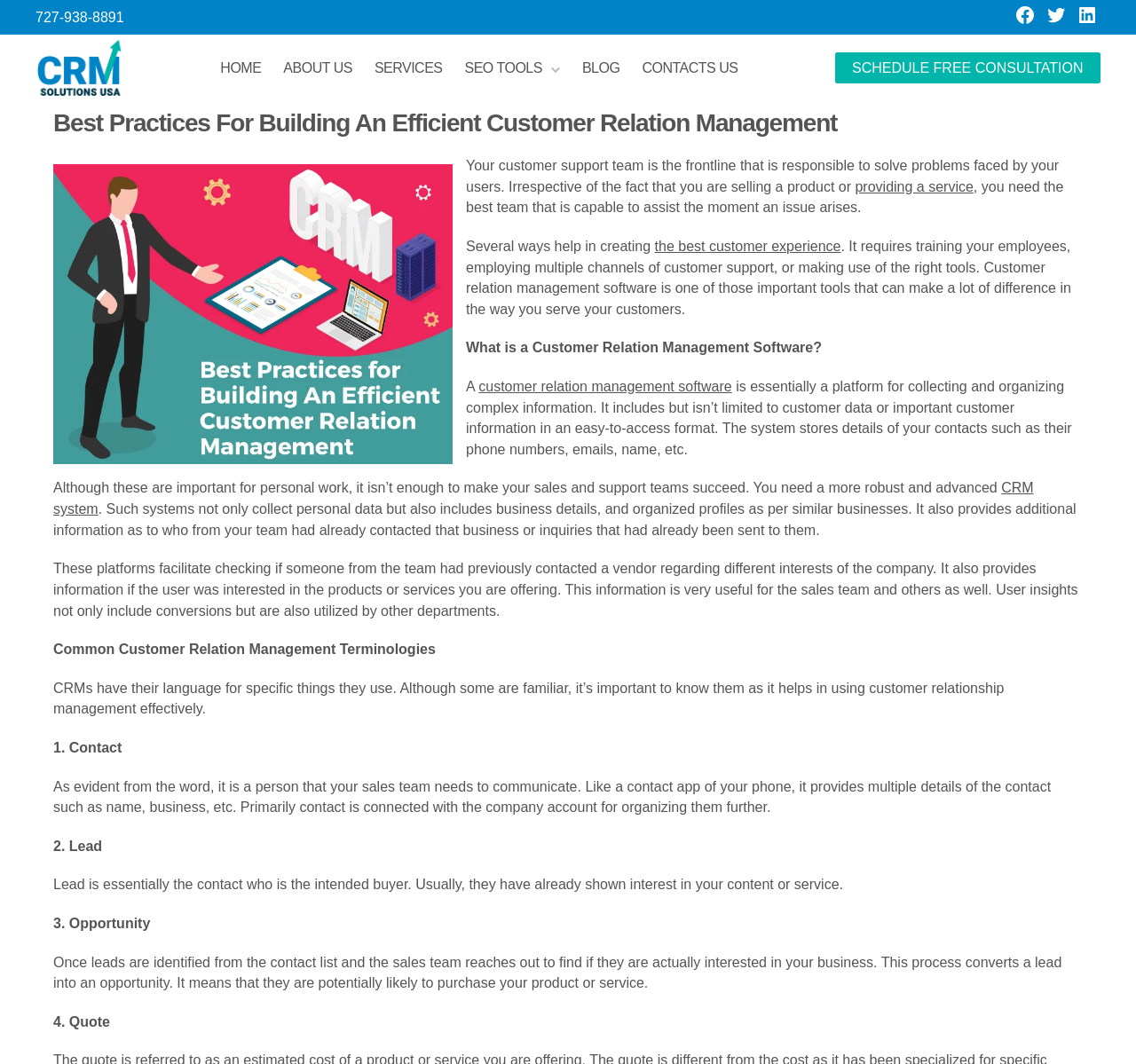Please specify the bounding box coordinates of the area that should be clicked to accomplish the following instruction: "Call the phone number". The coordinates should consist of four float numbers between 0 and 1, i.e., [left, top, right, bottom].

[0.031, 0.009, 0.109, 0.023]